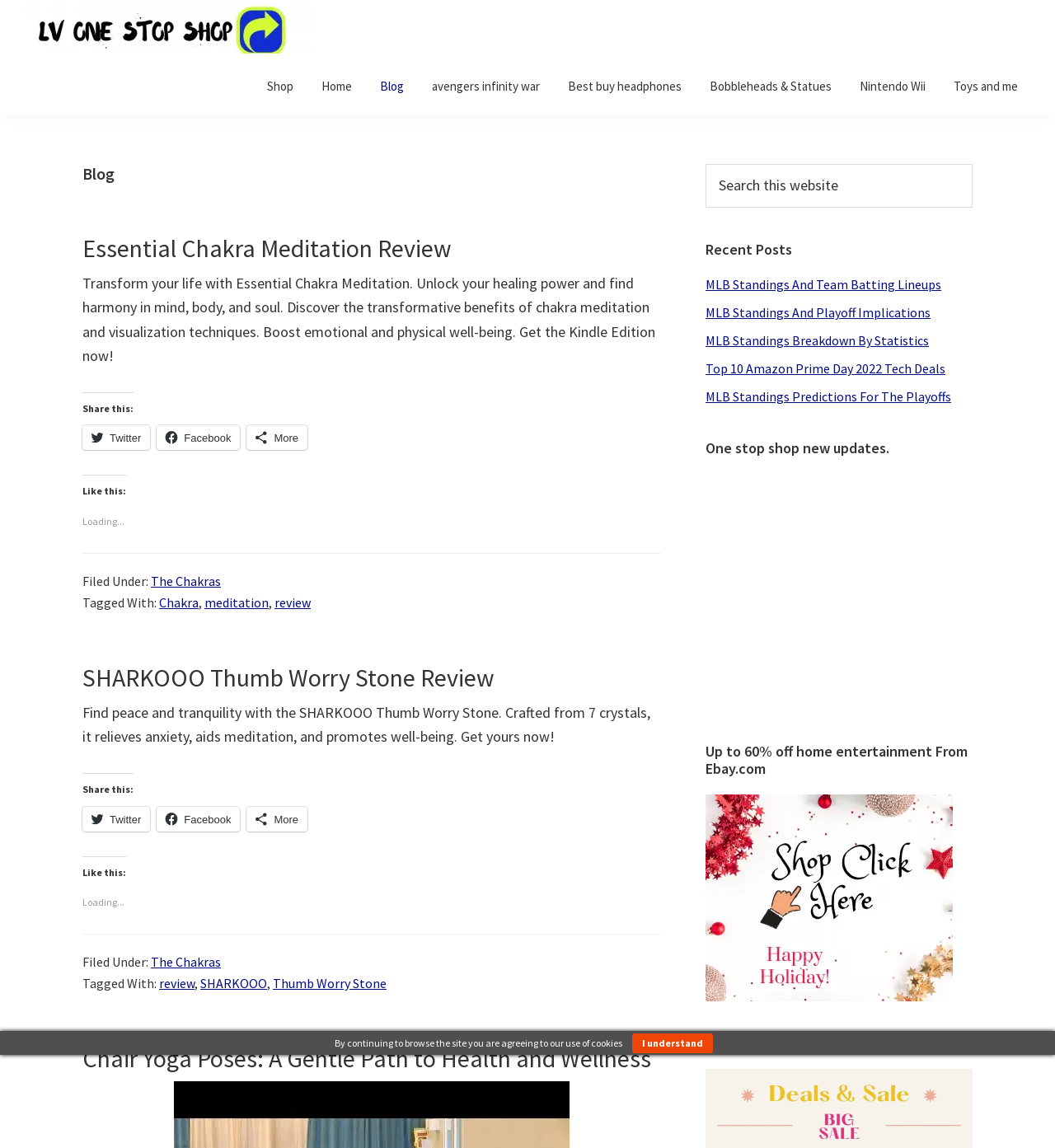Determine the bounding box coordinates of the clickable region to execute the instruction: "Click on the 'MLB Standings And Team Batting Lineups' link". The coordinates should be four float numbers between 0 and 1, denoted as [left, top, right, bottom].

[0.669, 0.241, 0.892, 0.255]